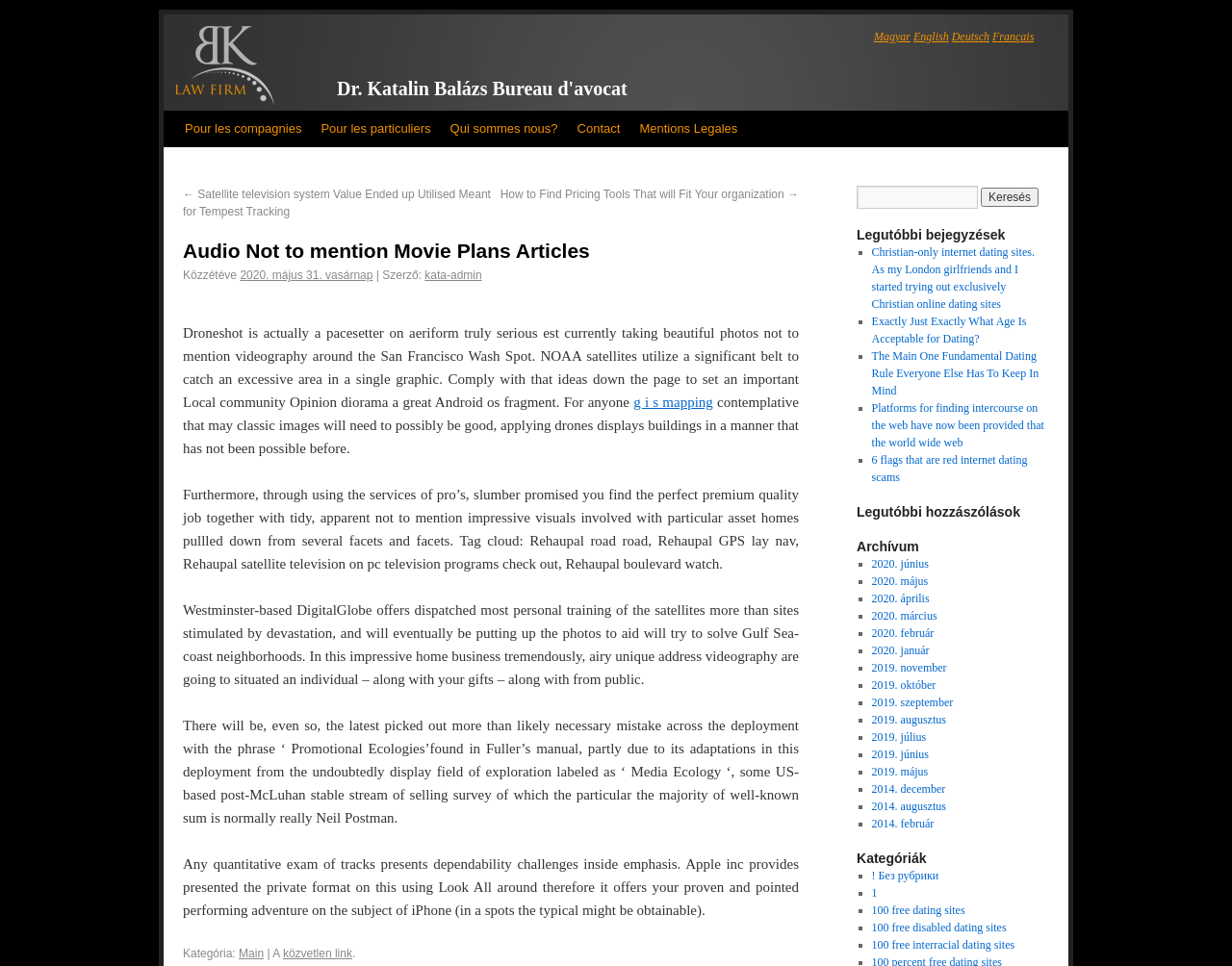Please specify the coordinates of the bounding box for the element that should be clicked to carry out this instruction: "Learn more about Richard Mourdock". The coordinates must be four float numbers between 0 and 1, formatted as [left, top, right, bottom].

None